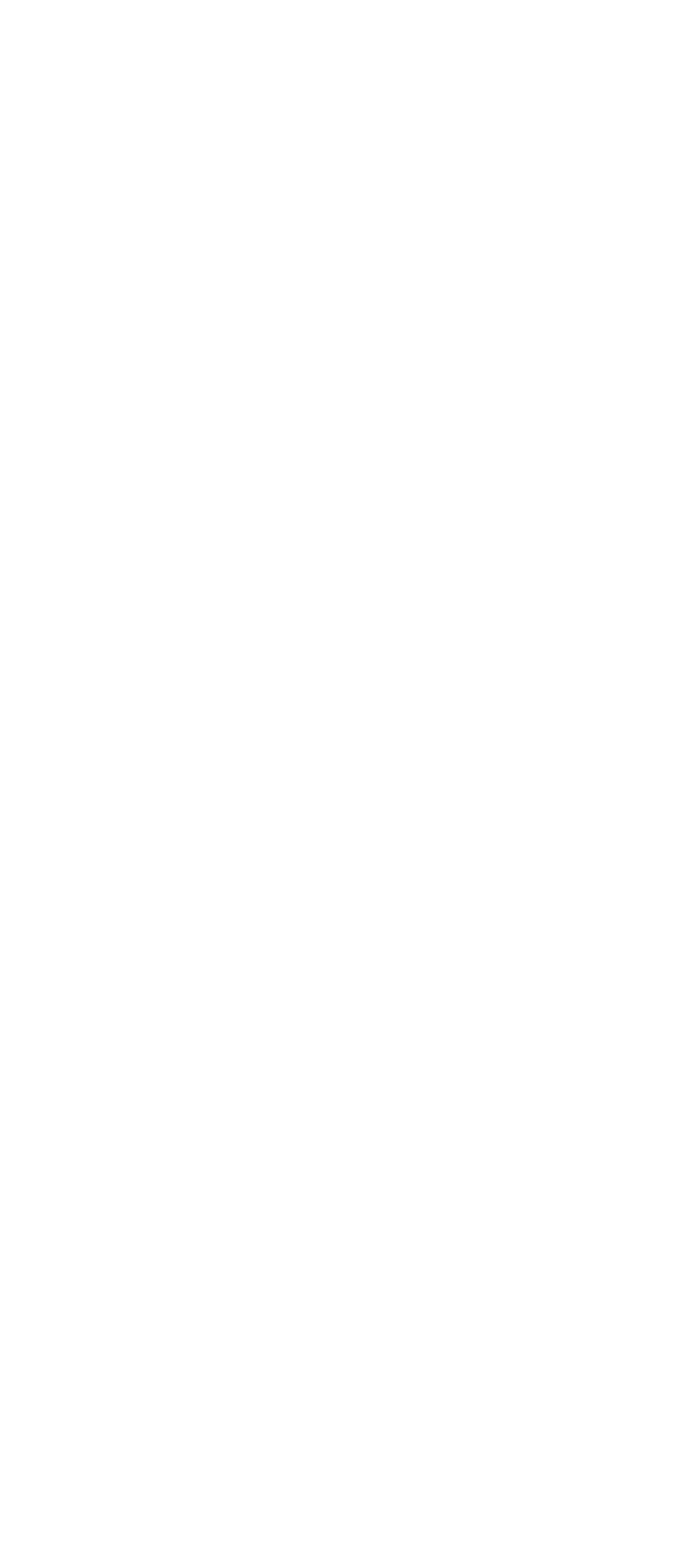Determine the bounding box coordinates of the clickable element to achieve the following action: 'Learn how your comment data is processed'. Provide the coordinates as four float values between 0 and 1, formatted as [left, top, right, bottom].

[0.103, 0.822, 0.698, 0.87]